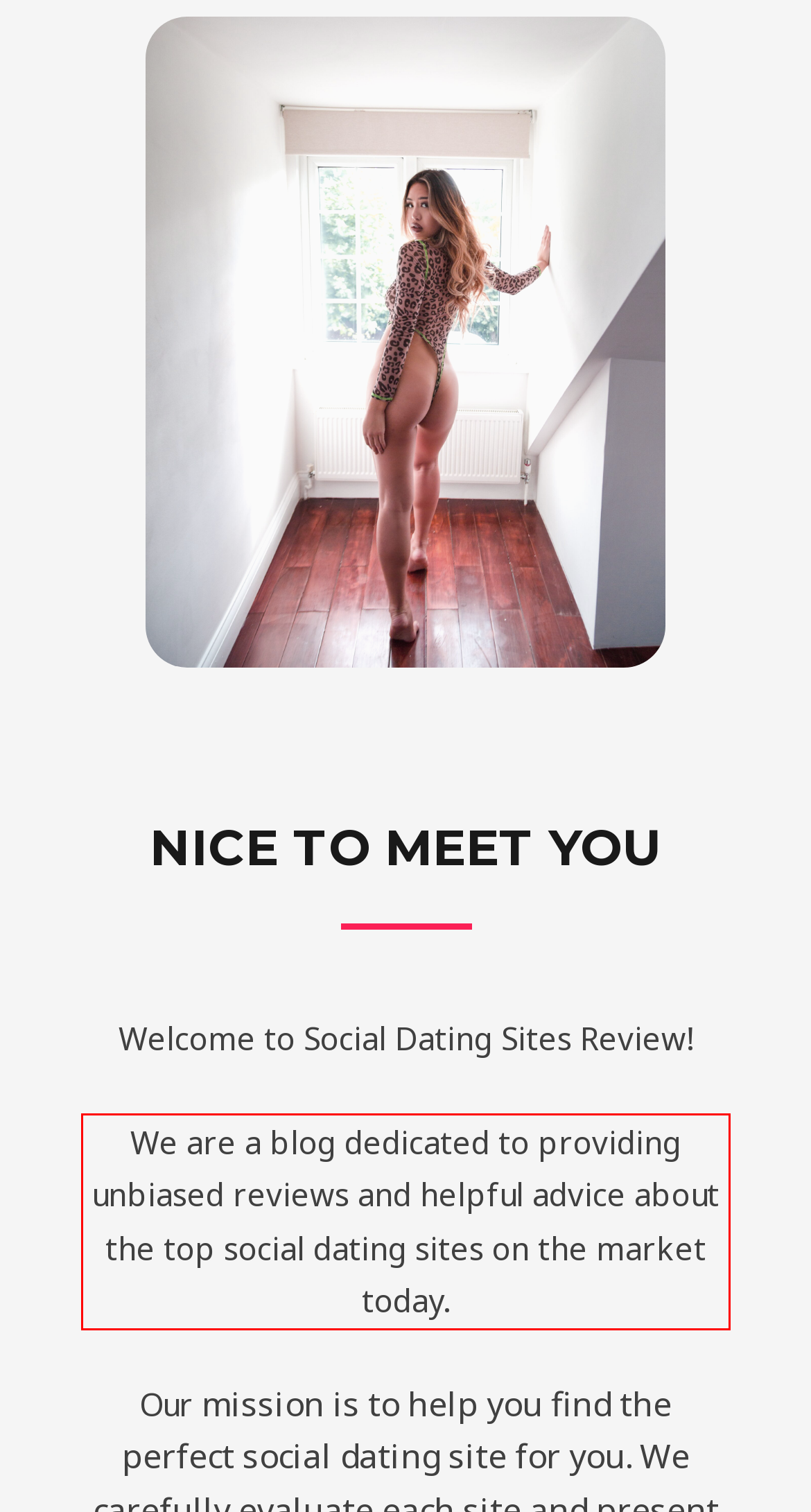Please extract the text content within the red bounding box on the webpage screenshot using OCR.

We are a blog dedicated to providing unbiased reviews and helpful advice about the top social dating sites on the market today.